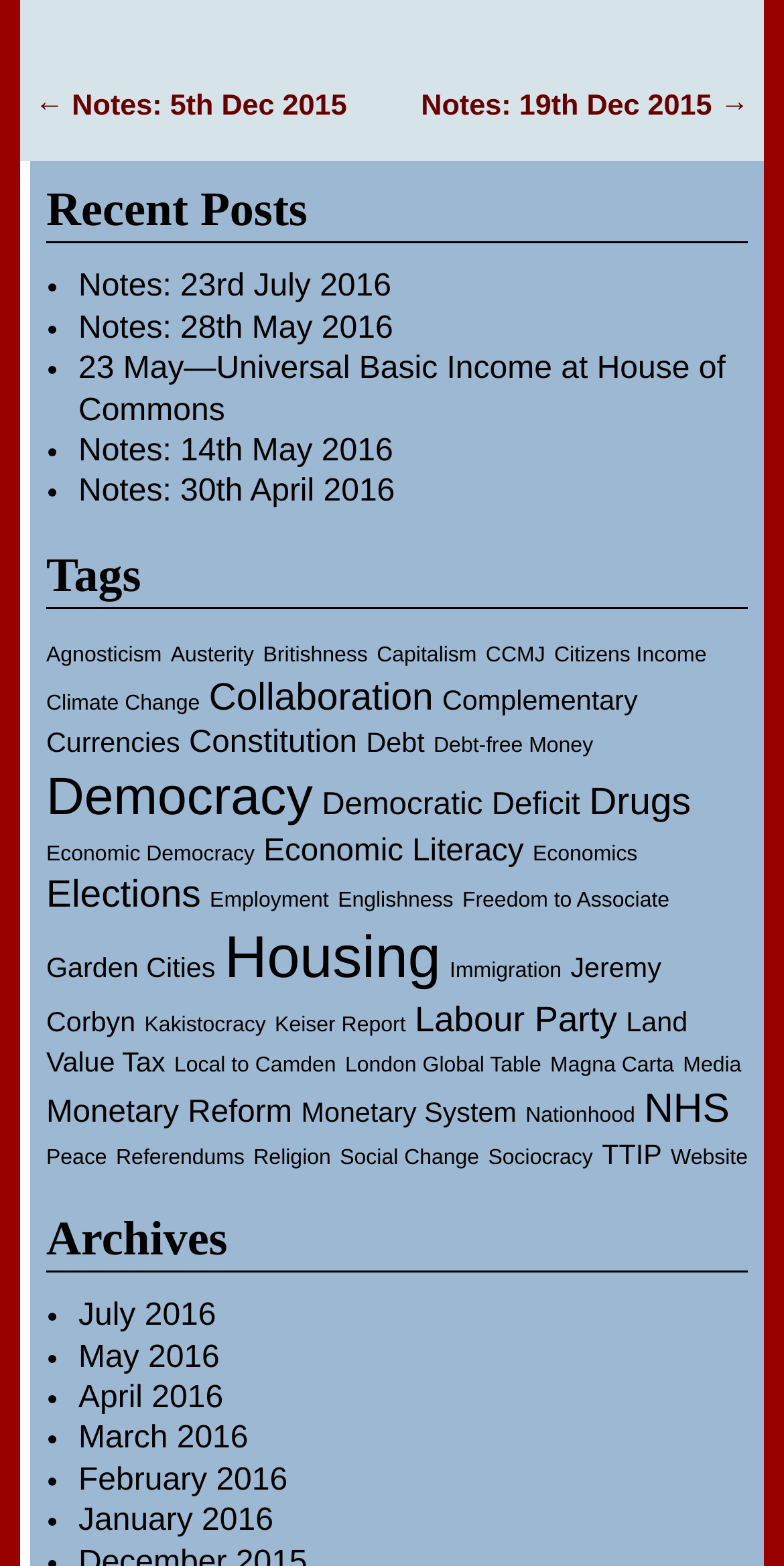From the element description: "Freedom to Associate", extract the bounding box coordinates of the UI element. The coordinates should be expressed as four float numbers between 0 and 1, in the order [left, top, right, bottom].

[0.59, 0.568, 0.854, 0.583]